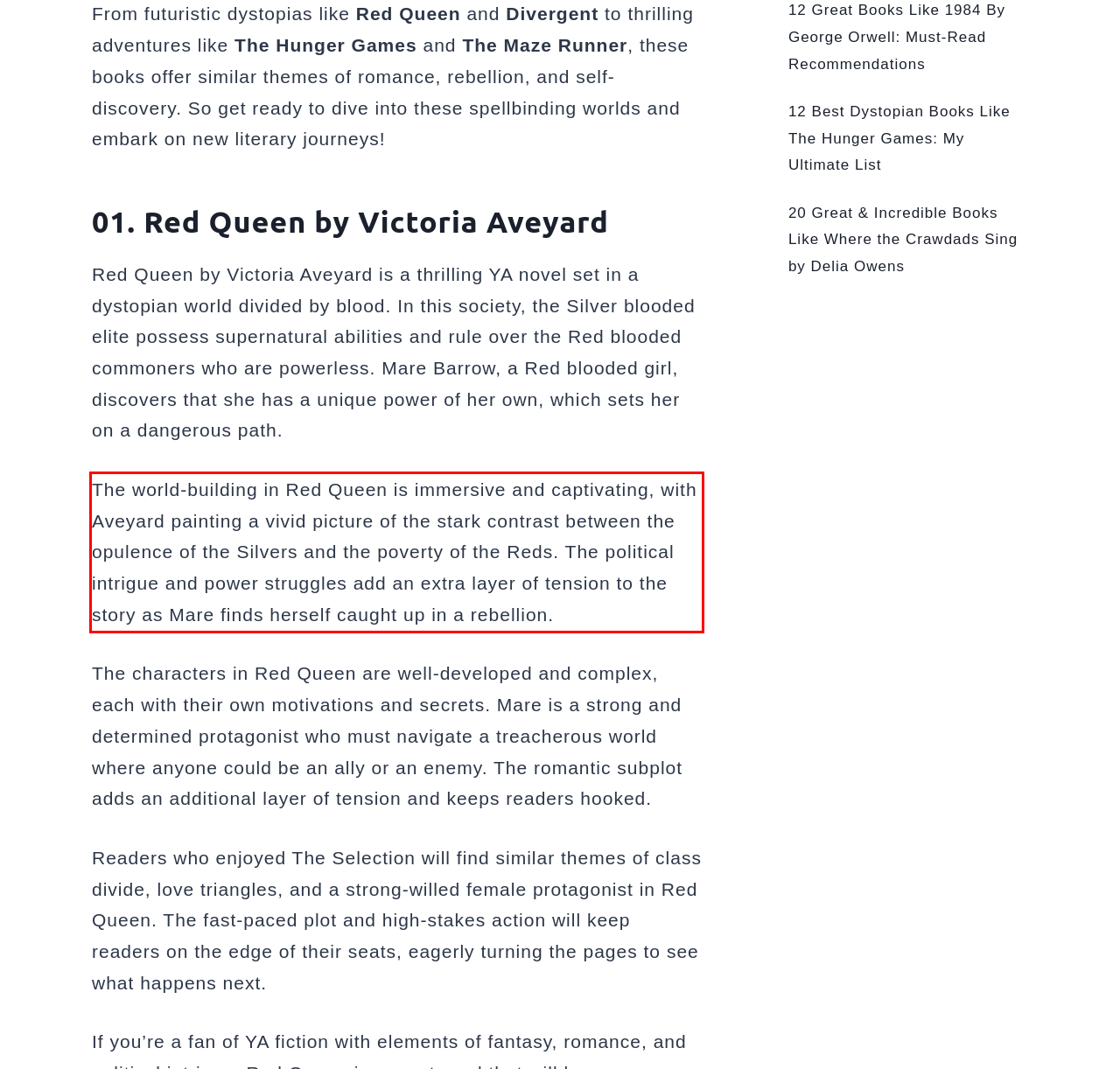You are given a screenshot with a red rectangle. Identify and extract the text within this red bounding box using OCR.

The world-building in Red Queen is immersive and captivating, with Aveyard painting a vivid picture of the stark contrast between the opulence of the Silvers and the poverty of the Reds. The political intrigue and power struggles add an extra layer of tension to the story as Mare finds herself caught up in a rebellion.